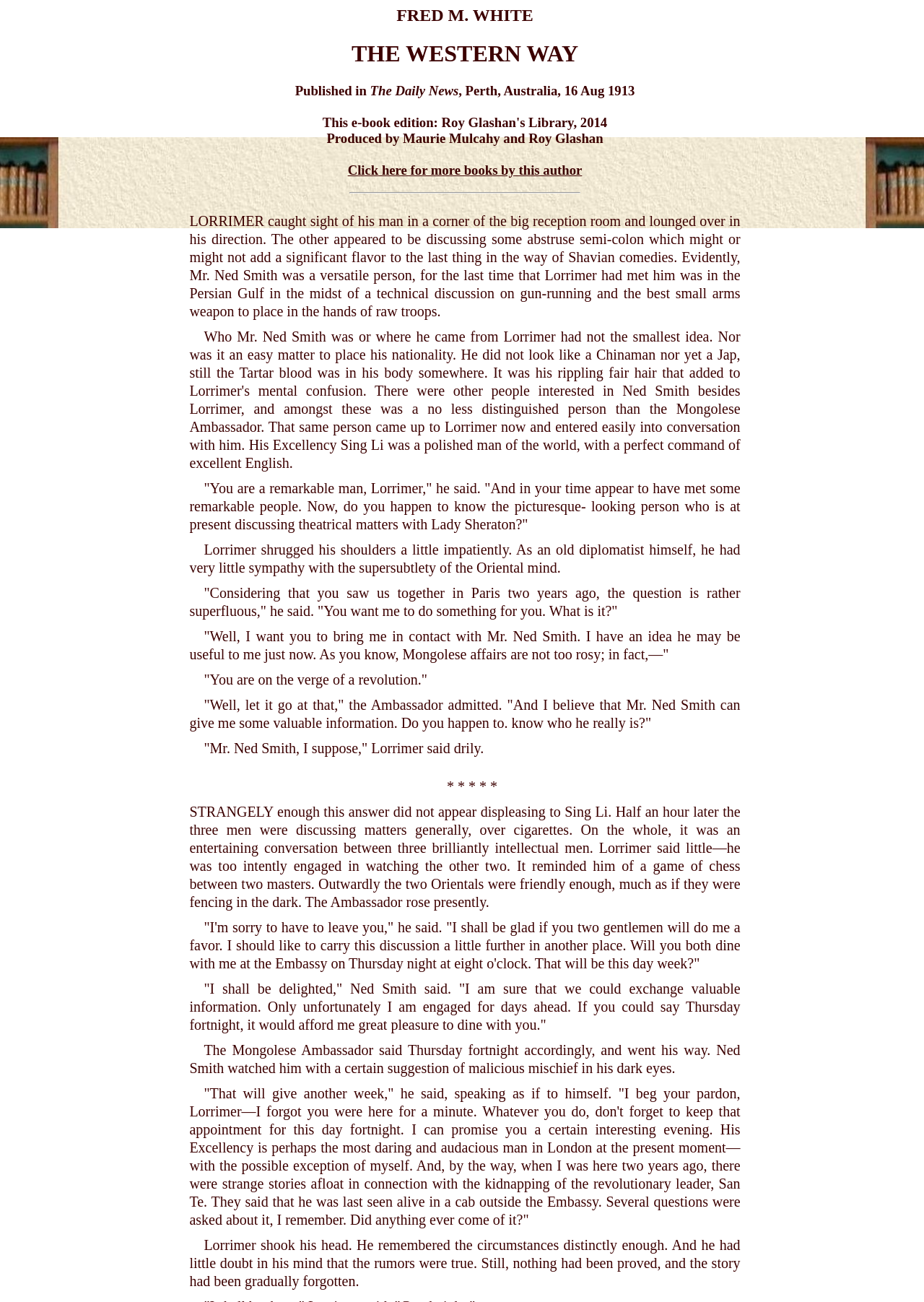Utilize the details in the image to thoroughly answer the following question: What is the topic of discussion between Lorrimer and Ned Smith?

The text mentions that Lorrimer and Ned Smith are discussing Mongolese affairs, which suggests that the story is related to international politics or diplomacy involving Mongolia.